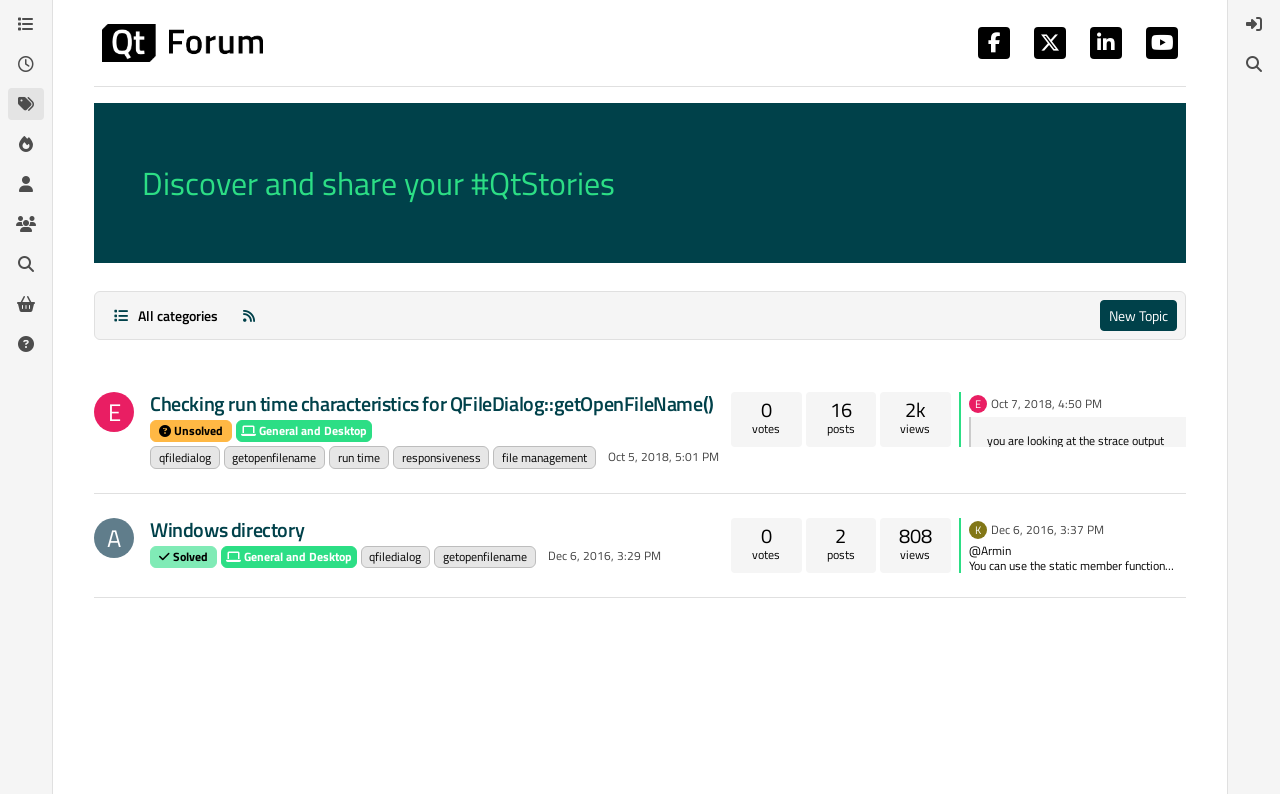Given the description of the UI element: "Cookie Policy", predict the bounding box coordinates in the form of [left, top, right, bottom], with each value being a float between 0 and 1.

None